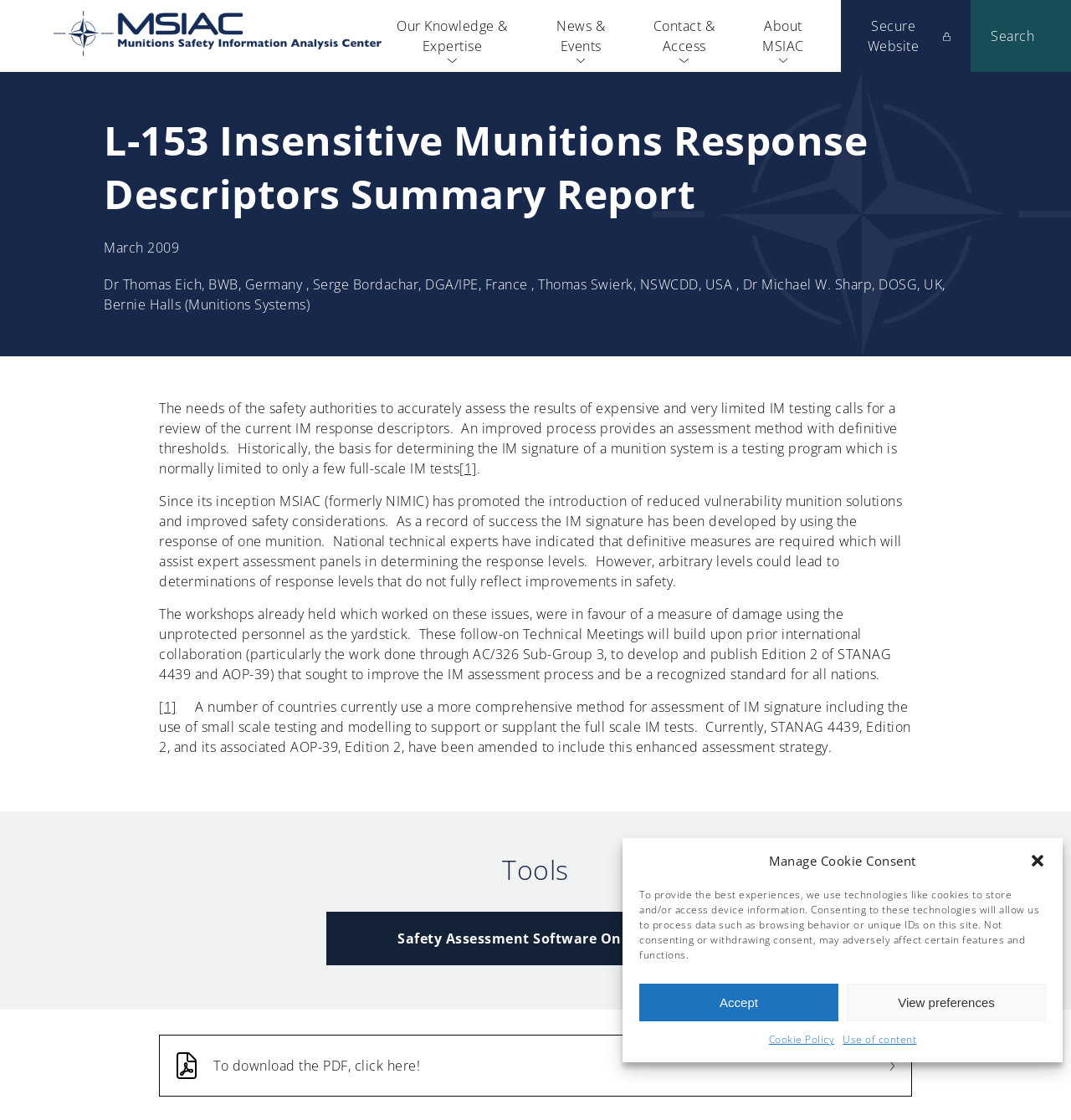Locate the primary heading on the webpage and return its text.

L-153 Insensitive Munitions Response Descriptors Summary Report